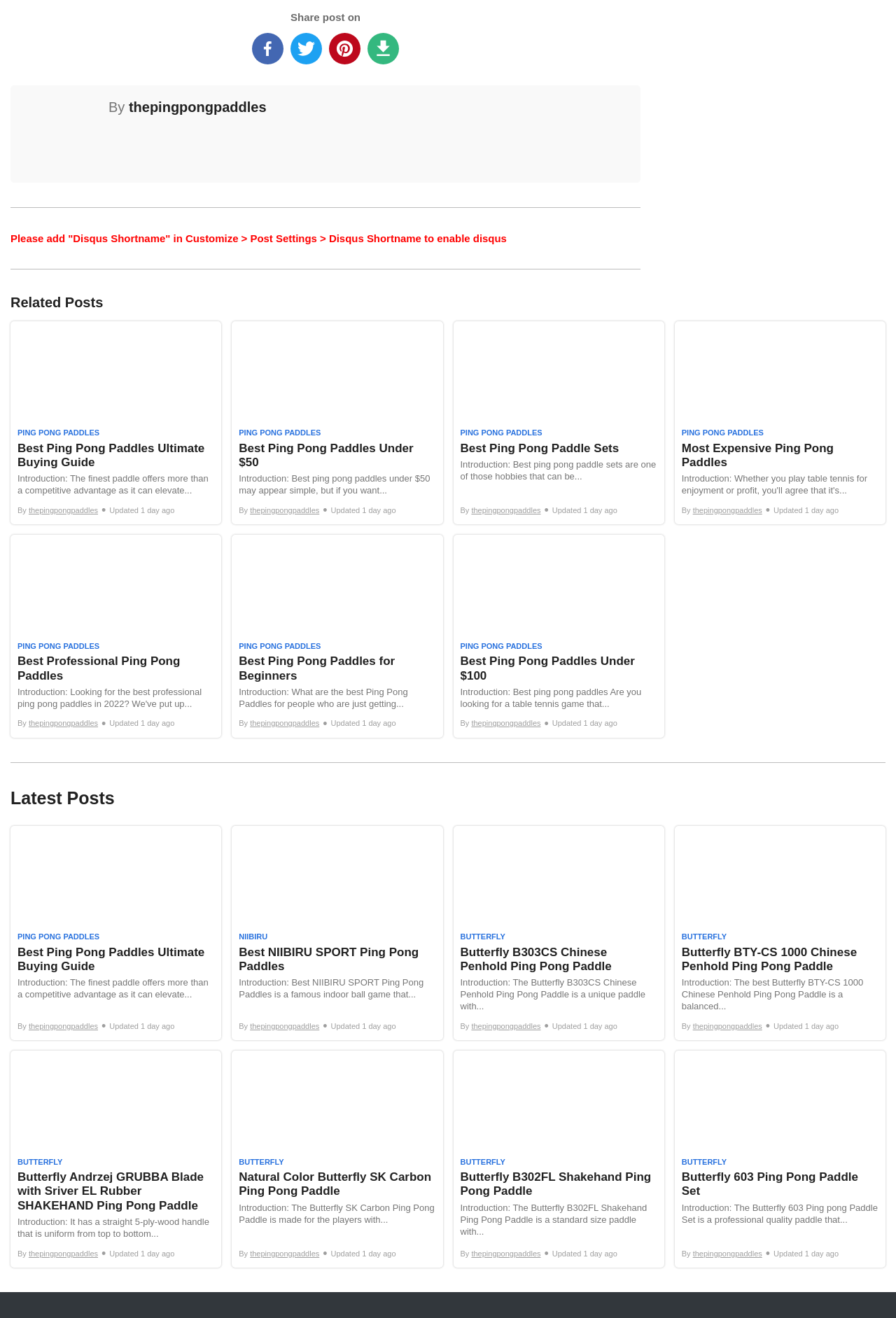Determine the bounding box coordinates of the section I need to click to execute the following instruction: "Download as PDF". Provide the coordinates as four float numbers between 0 and 1, i.e., [left, top, right, bottom].

[0.41, 0.025, 0.445, 0.049]